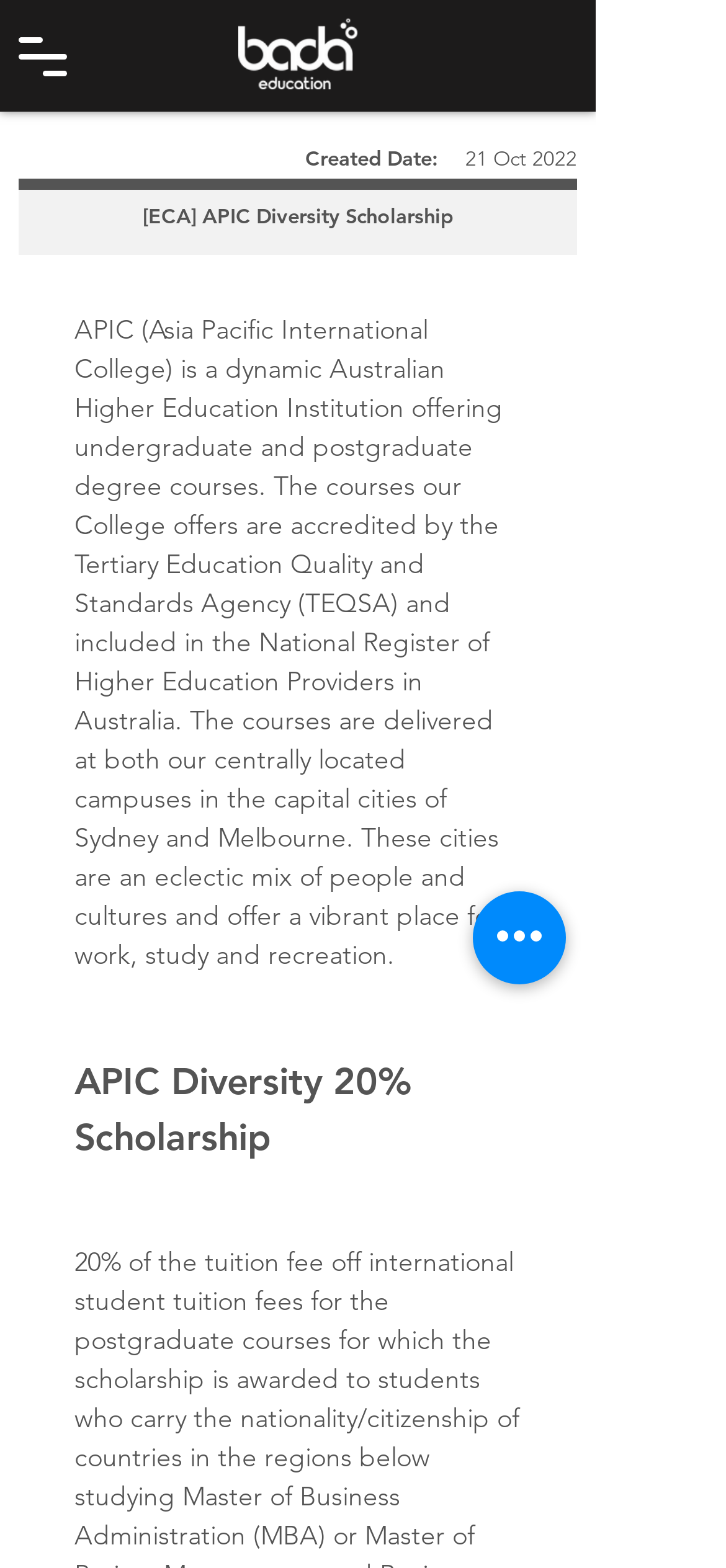What is the purpose of the APIC Diversity 20% Scholarship?
Deliver a detailed and extensive answer to the question.

The webpage does not explicitly mention the purpose of the APIC Diversity 20% Scholarship, but it is likely related to promoting diversity and inclusivity in education.